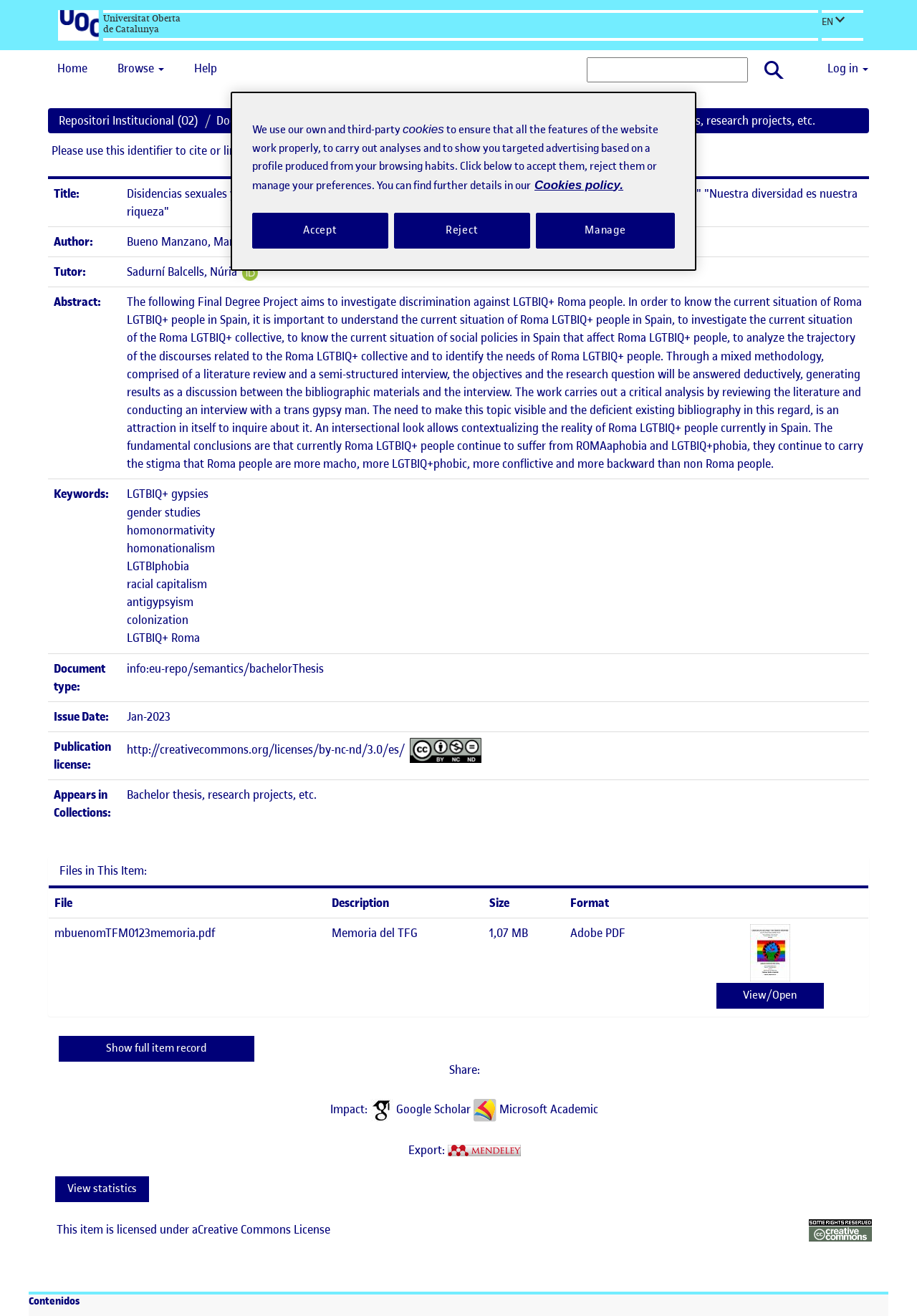Pinpoint the bounding box coordinates of the area that must be clicked to complete this instruction: "Download the file mbuenomTFM0123memoria.pdf".

[0.059, 0.703, 0.234, 0.715]